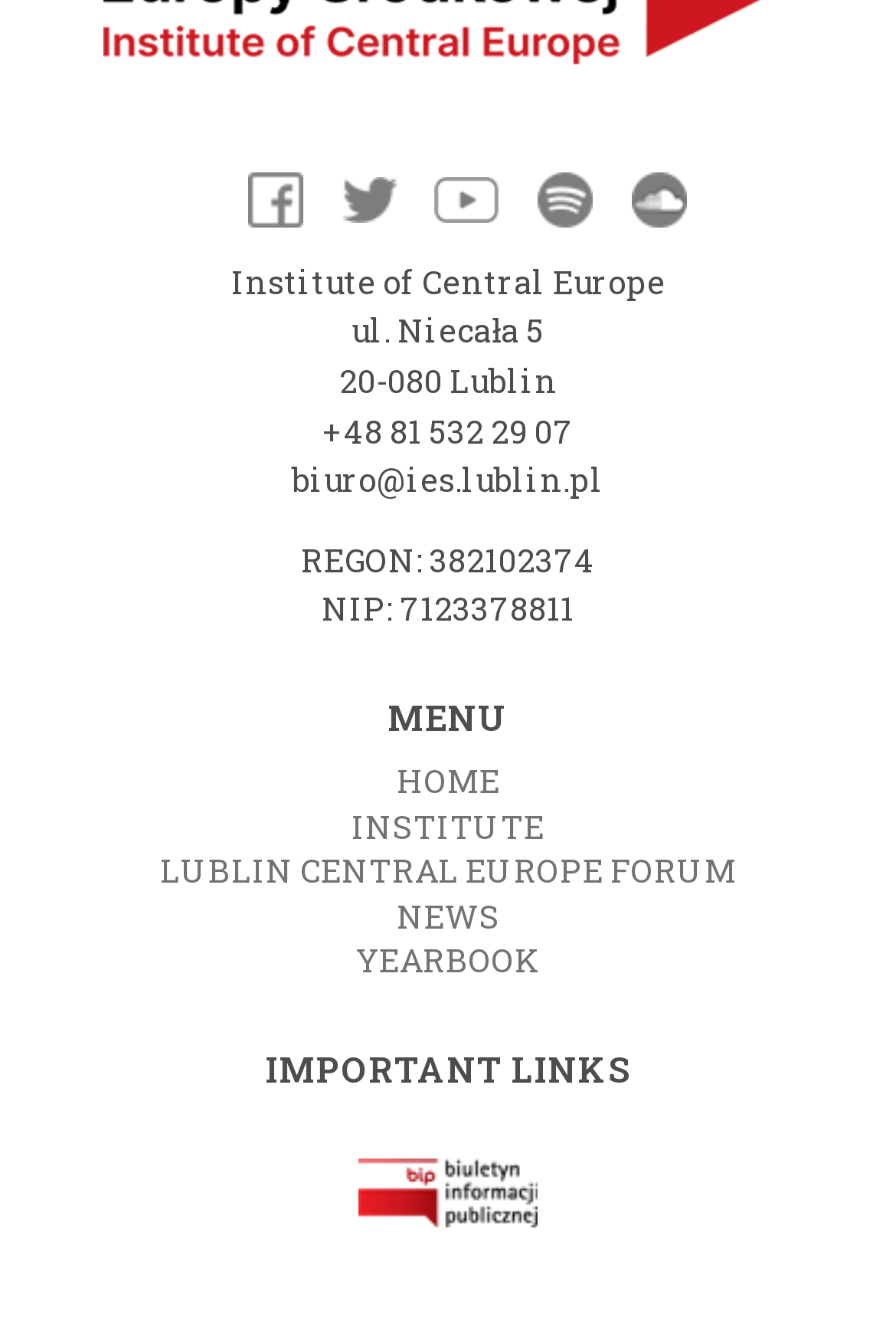What is the phone number of the institute? Using the information from the screenshot, answer with a single word or phrase.

+48 81 532 29 07